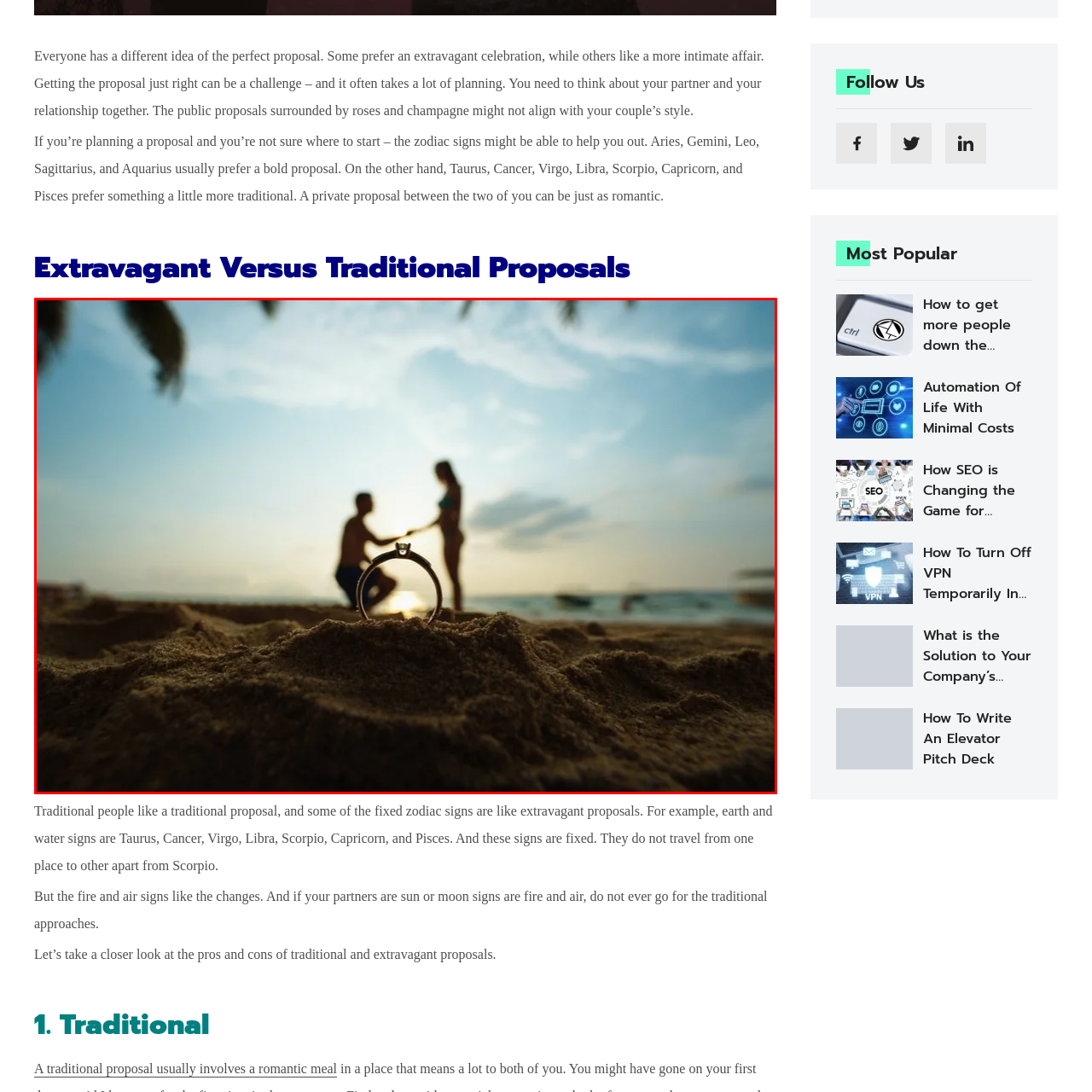Focus on the image encased in the red box and respond to the question with a single word or phrase:
What is the significance of the engagement ring?

Romance and commitment